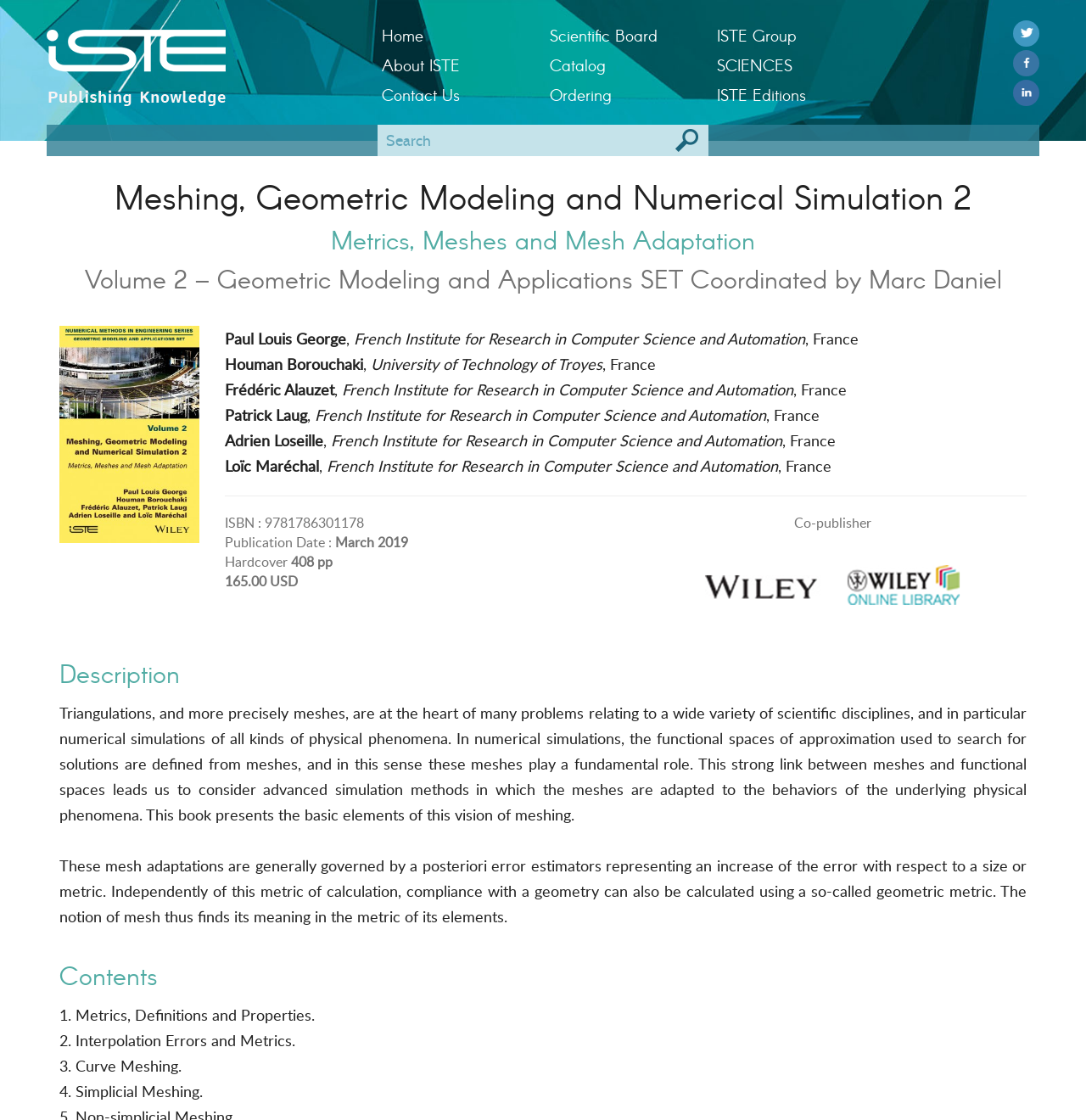Who are the editors of the book?
Refer to the image and give a detailed answer to the question.

The editors of the book can be found in the heading element with the text 'Volume 2 – Geometric Modeling and Applications SET Coordinated by Marc Daniel' which is located below the title of the book.